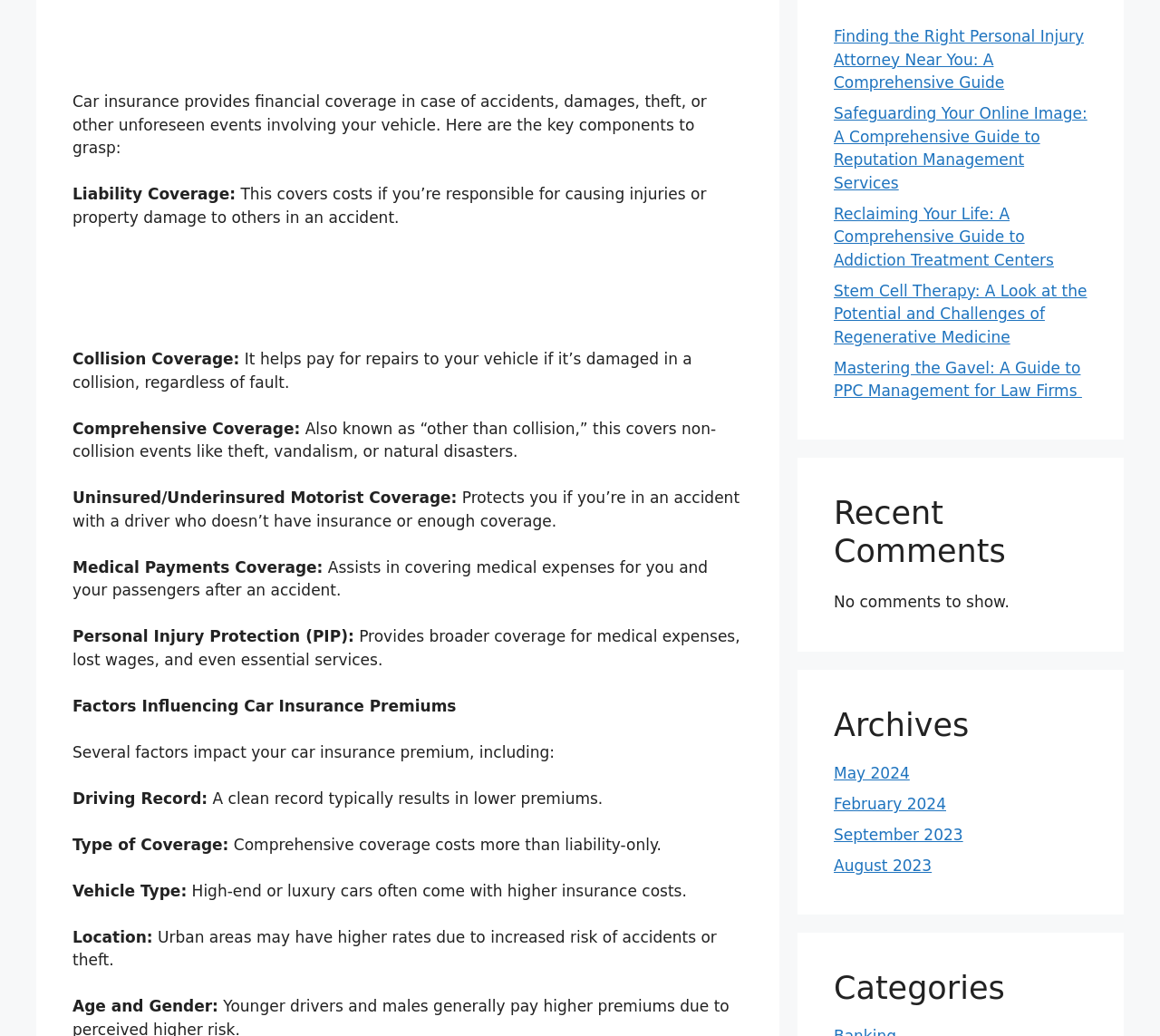Describe the webpage in detail, including text, images, and layout.

This webpage is a comprehensive guide to car insurance in 2023. At the top, there is a heading that sets the tone for the page. Below the heading, there is a brief introduction to car insurance, explaining its importance and key components.

The main content of the page is divided into sections, each focusing on a specific aspect of car insurance. The first section discusses the different types of coverage, including liability, collision, comprehensive, uninsured/underinsured motorist, medical payments, and personal injury protection. Each type of coverage is explained in detail, with a brief description and its purpose.

Following the coverage section, there is a section on factors that influence car insurance premiums. This section lists several factors, including driving record, type of coverage, vehicle type, location, and age and gender. Each factor is explained briefly, highlighting its impact on insurance costs.

To the right of the main content, there are several links to other guides and articles on various topics, including personal injury attorneys, reputation management services, addiction treatment centers, stem cell therapy, and PPC management for law firms. These links are arranged vertically, with the most prominent ones at the top.

At the bottom right of the page, there are three sections: Recent Comments, Archives, and Categories. The Recent Comments section is empty, indicating that there are no comments to show. The Archives section lists several months, including May 2024, February 2024, September 2023, and August 2023, which likely link to archived articles or posts. The Categories section is a heading with no content below it.

There is also an advertisement iframe embedded in the page, located between the coverage and premium factors sections.